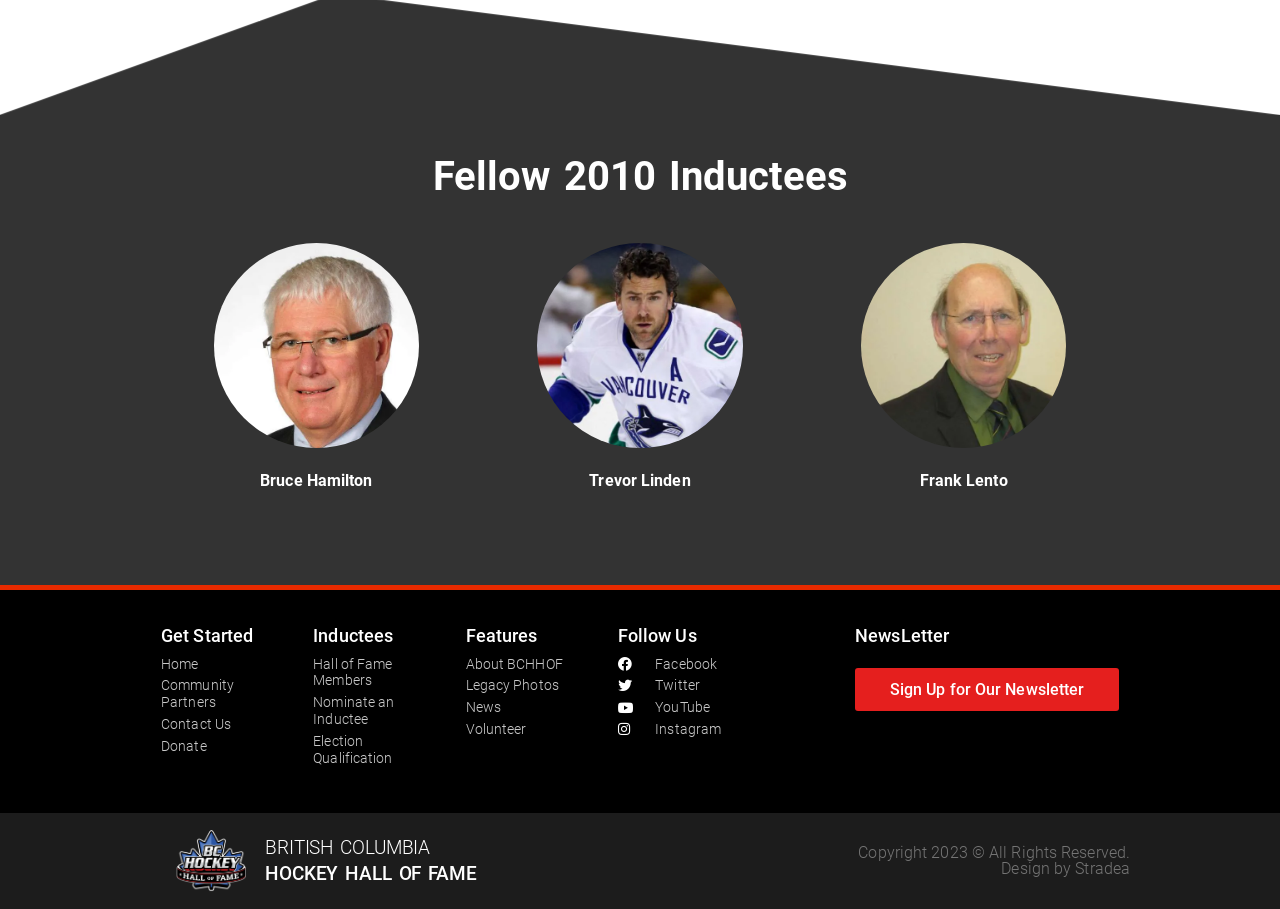Please identify the bounding box coordinates of the element's region that I should click in order to complete the following instruction: "Download product literature". The bounding box coordinates consist of four float numbers between 0 and 1, i.e., [left, top, right, bottom].

None